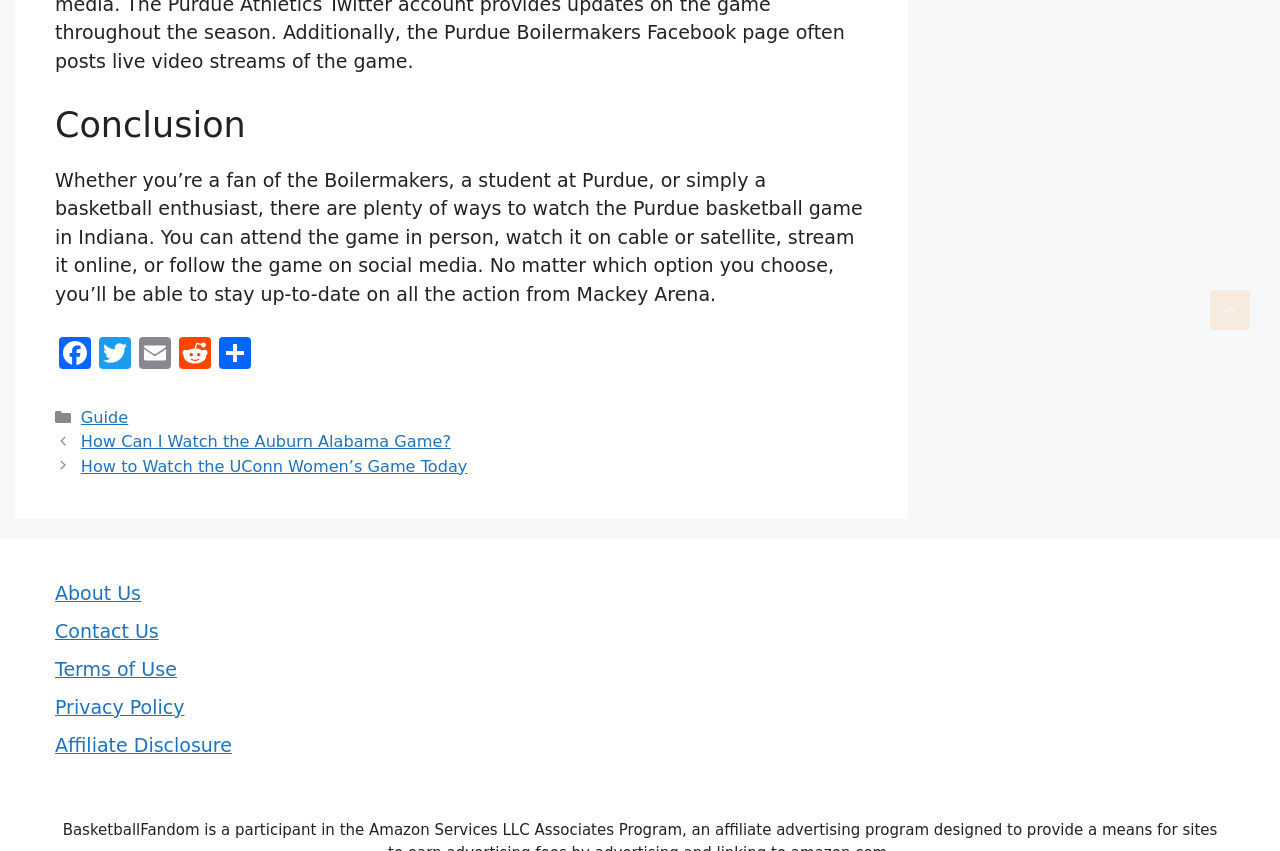Please identify the bounding box coordinates of the element on the webpage that should be clicked to follow this instruction: "Scroll back to top". The bounding box coordinates should be given as four float numbers between 0 and 1, formatted as [left, top, right, bottom].

[0.945, 0.341, 0.977, 0.388]